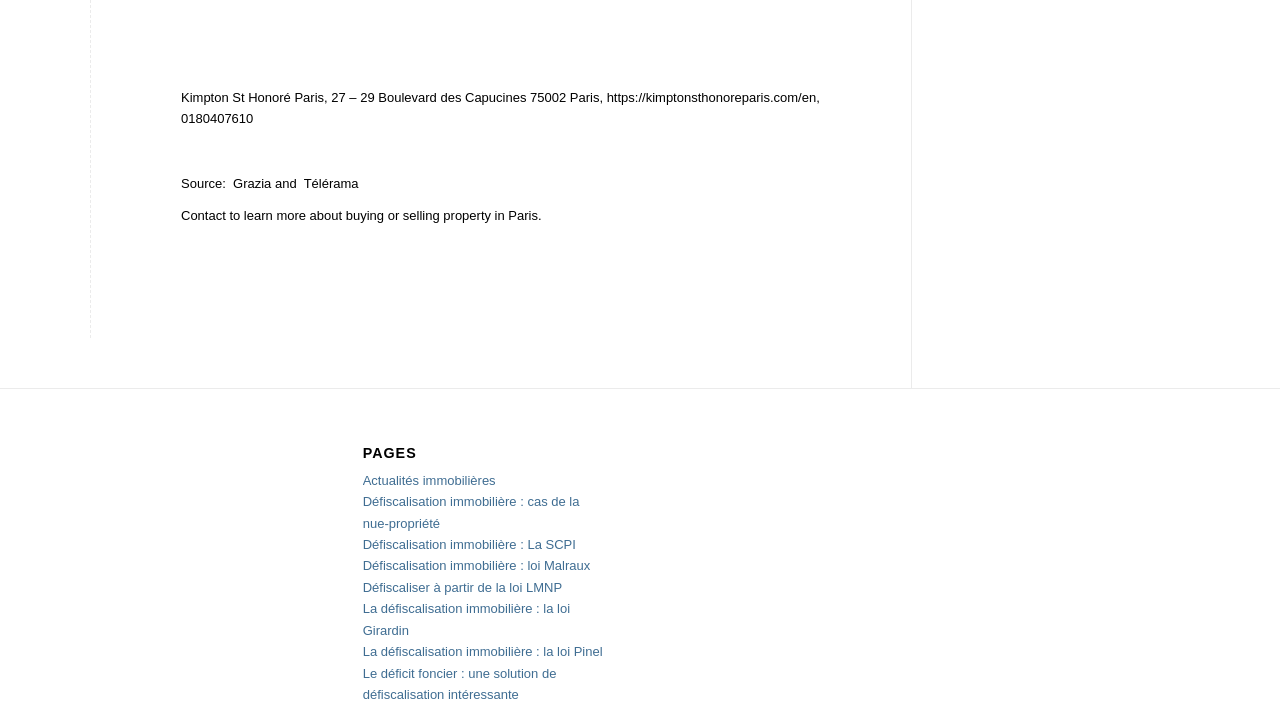Find the bounding box coordinates of the element to click in order to complete this instruction: "Visit 'Défiscalisation immobilière : cas de la nue-propriété'". The bounding box coordinates must be four float numbers between 0 and 1, denoted as [left, top, right, bottom].

[0.283, 0.698, 0.453, 0.749]